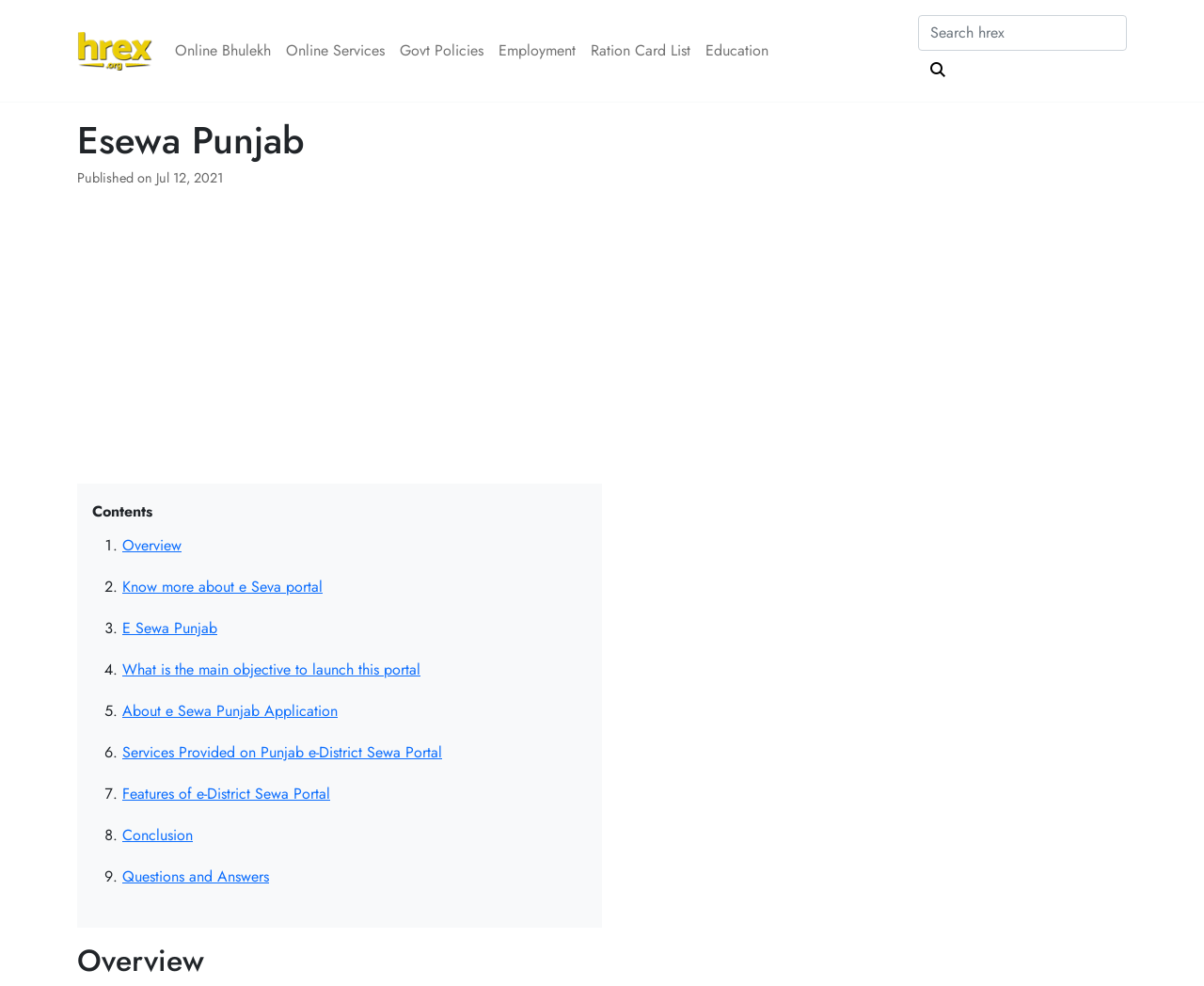Find the bounding box coordinates for the area that should be clicked to accomplish the instruction: "View August 2021".

None